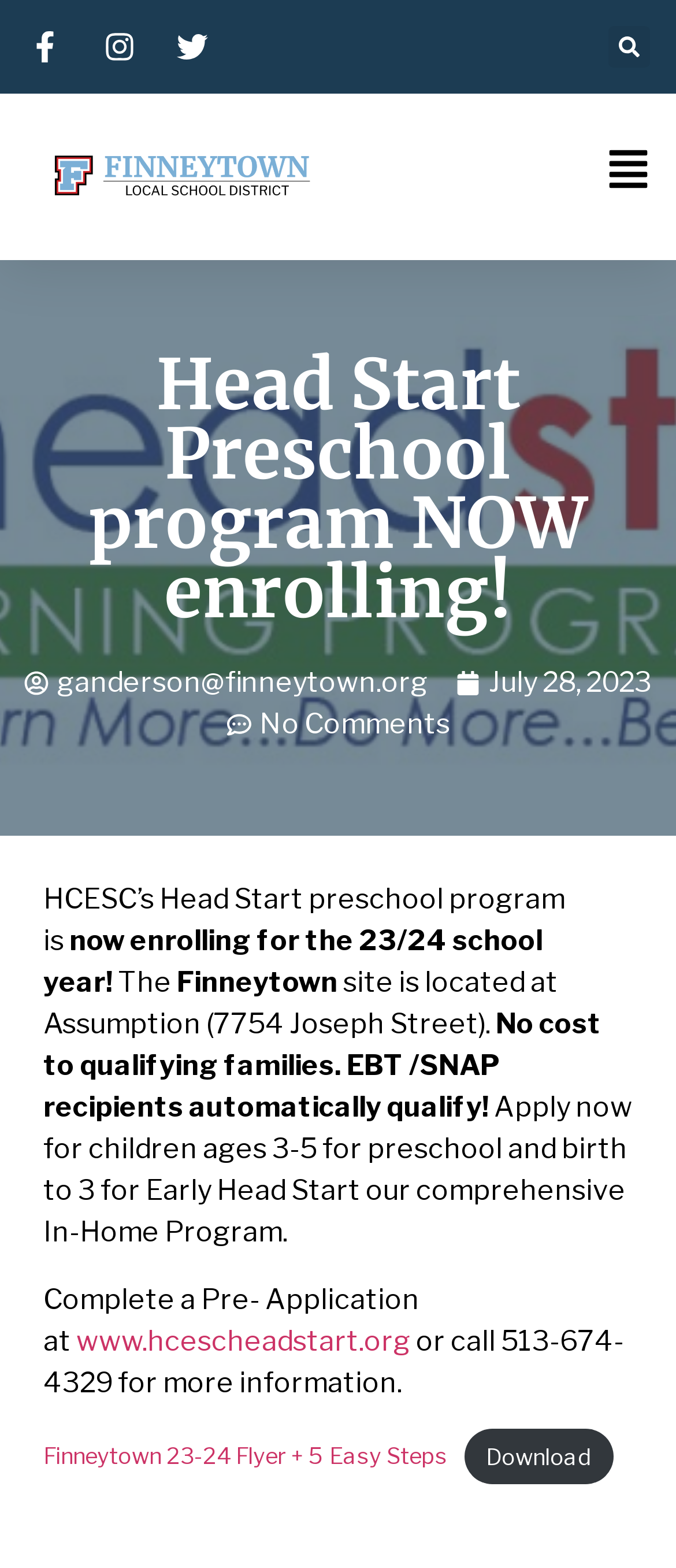Please reply to the following question with a single word or a short phrase:
What is the name of the preschool program?

Head Start